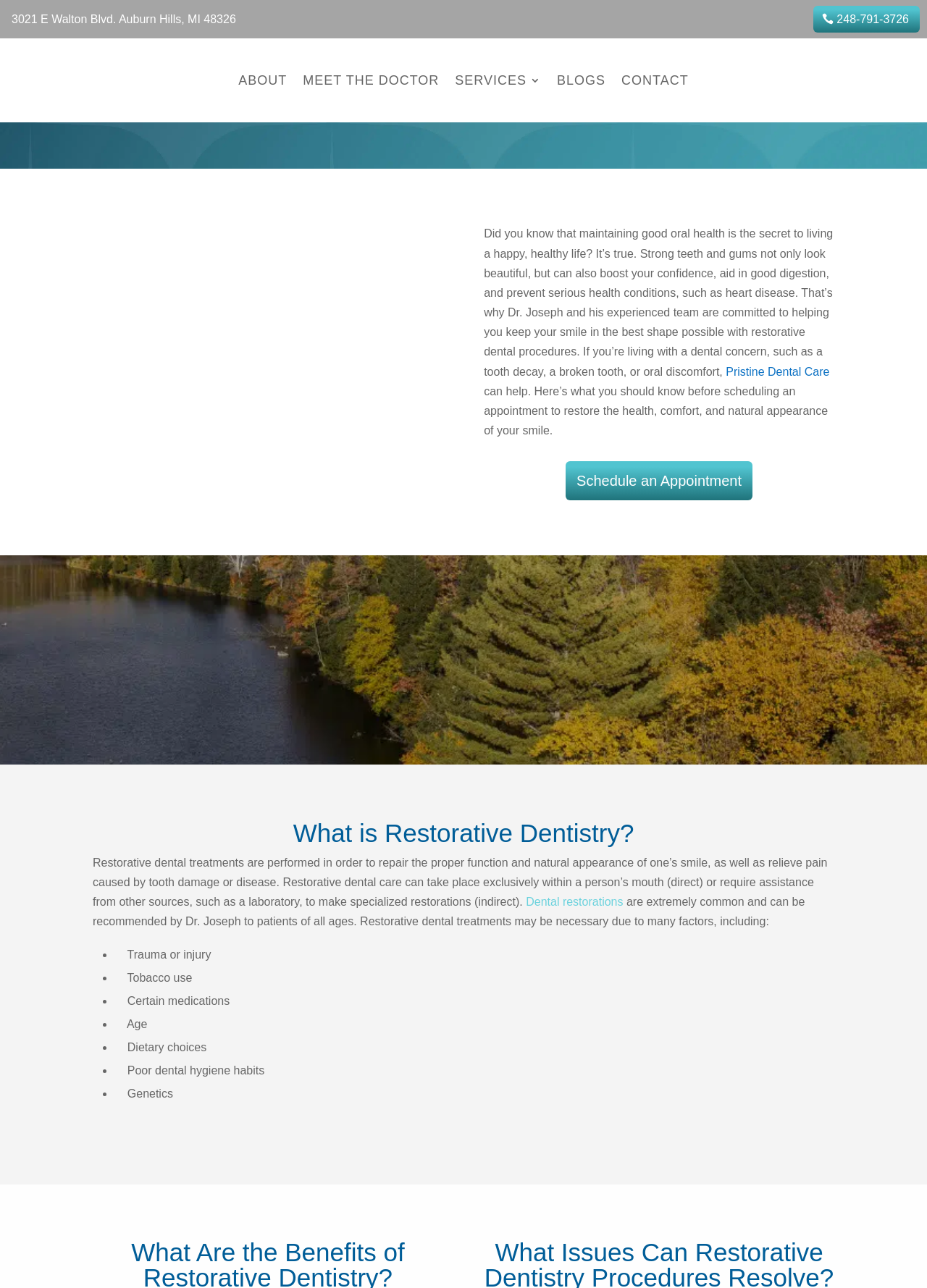What is the address of Pristine Dental Care?
Could you please answer the question thoroughly and with as much detail as possible?

I found the address by looking at the link element with the text '3021 E Walton Blvd. Auburn Hills, MI 48326' which is located at the top of the webpage.